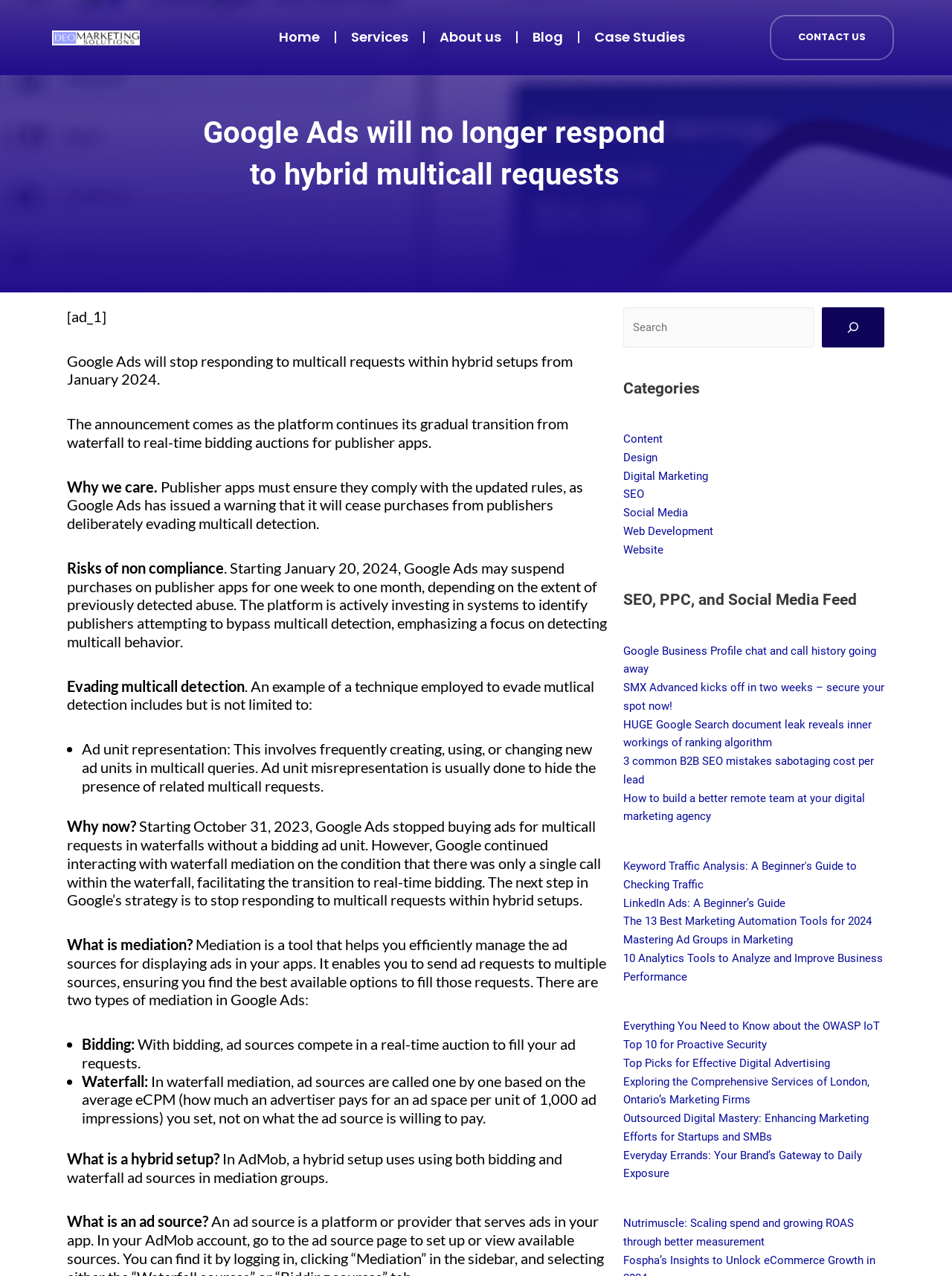Please provide the bounding box coordinates in the format (top-left x, top-left y, bottom-right x, bottom-right y). Remember, all values are floating point numbers between 0 and 1. What is the bounding box coordinate of the region described as: Mastering Ad Groups in Marketing

[0.655, 0.731, 0.833, 0.742]